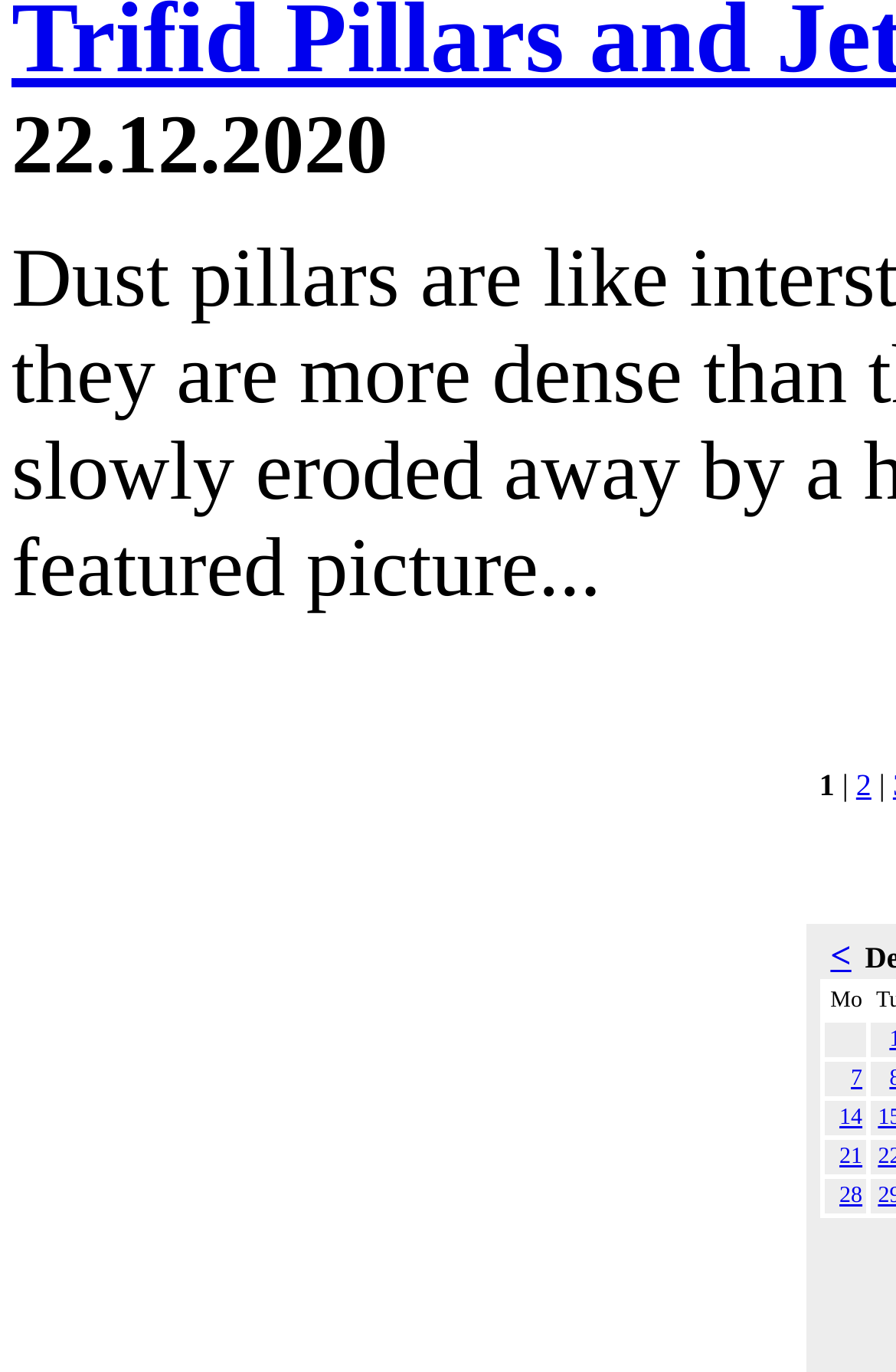What is the date displayed at the top?
Based on the screenshot, provide a one-word or short-phrase response.

22.12.2020